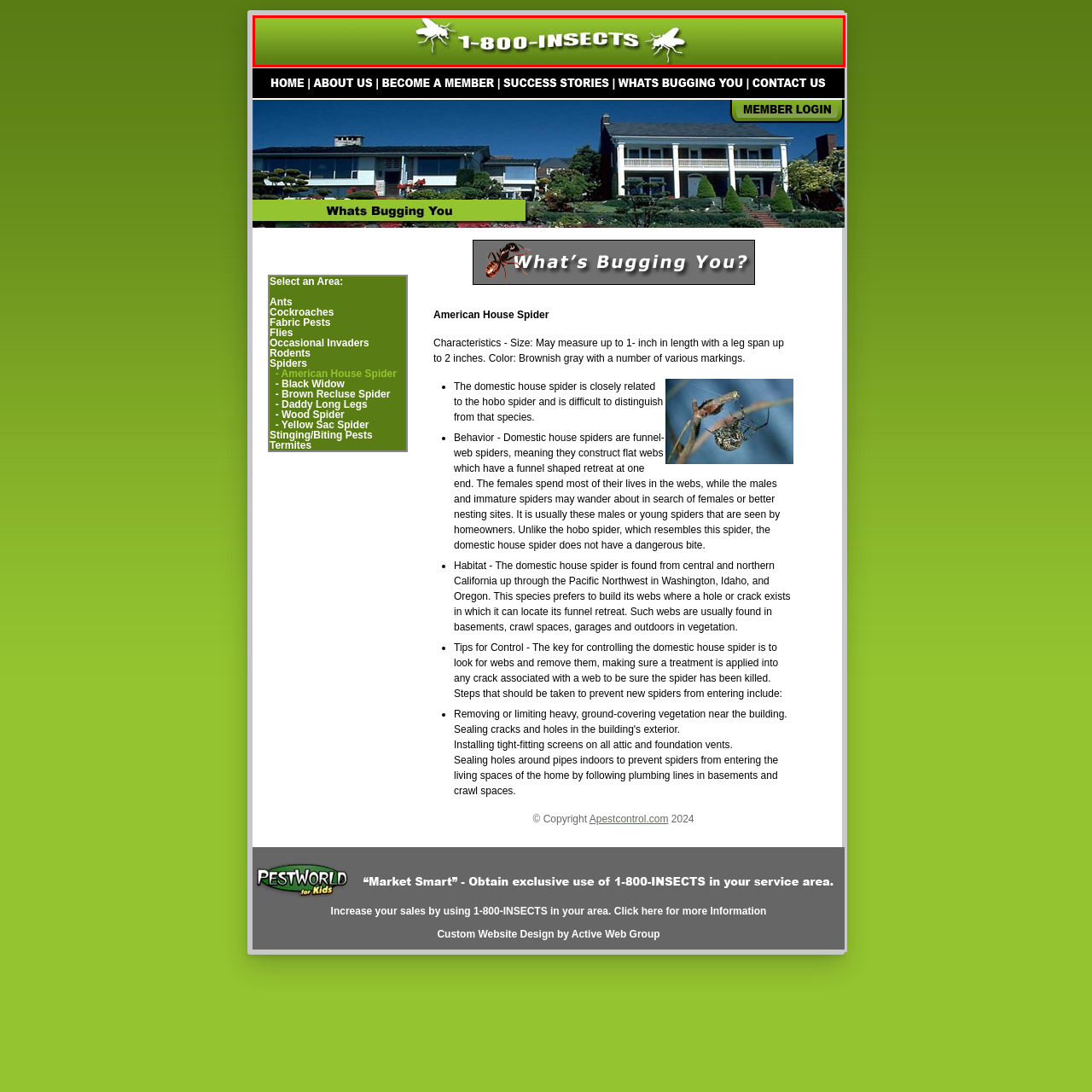Observe the image within the red boundary, What type of text is '1-800-INSECTS'? Respond with a one-word or short phrase answer.

Bold, uppercase